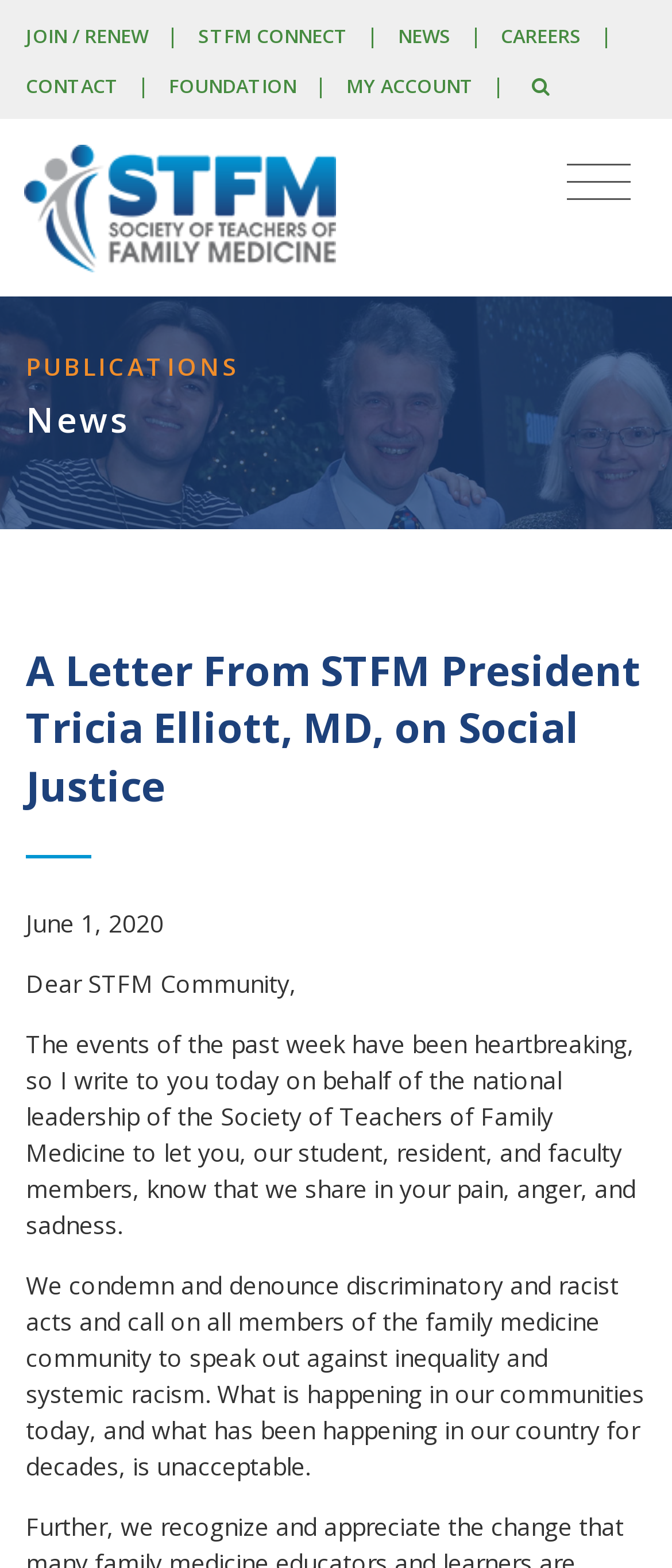Find and indicate the bounding box coordinates of the region you should select to follow the given instruction: "Search the site".

[0.792, 0.046, 0.817, 0.063]